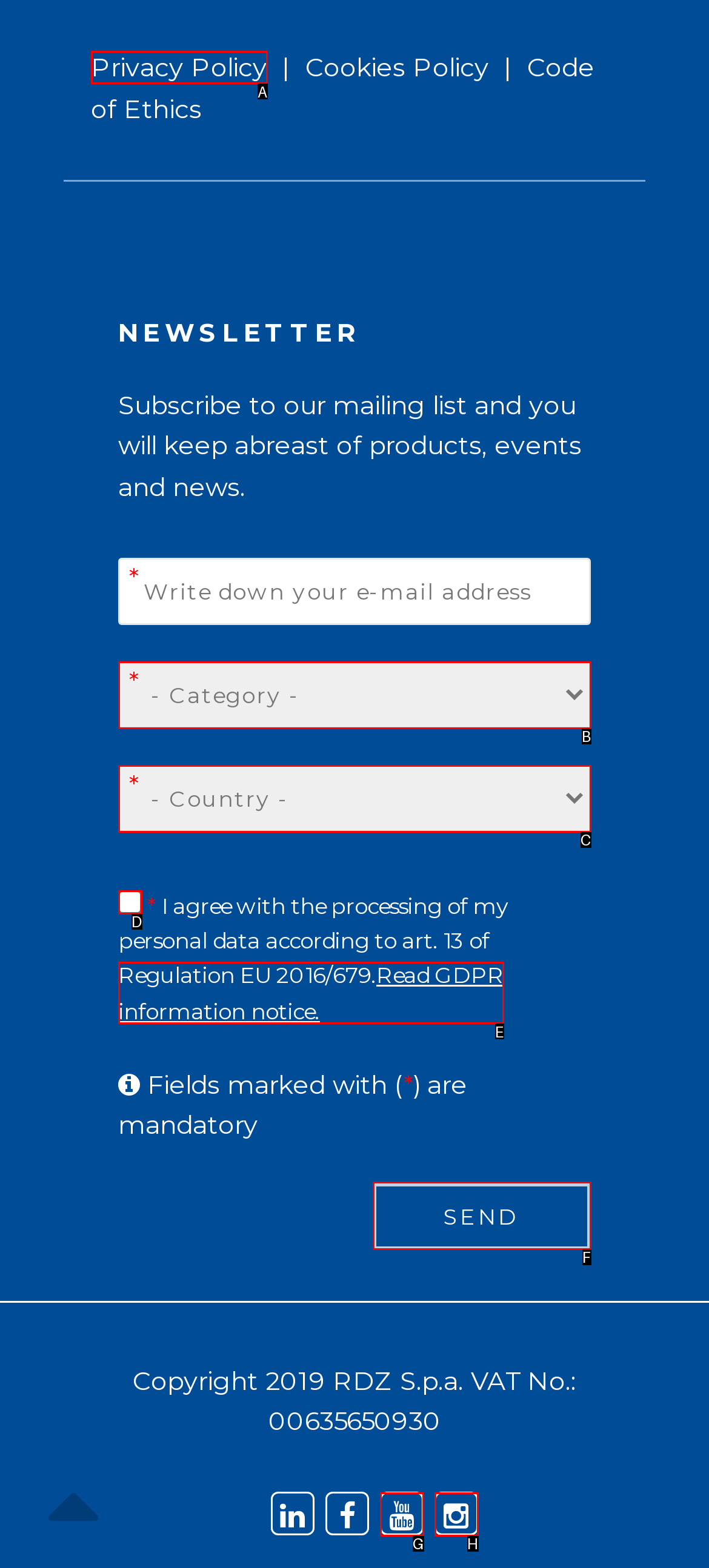Determine which option fits the following description: Read GDPR information notice.
Answer with the corresponding option's letter directly.

E